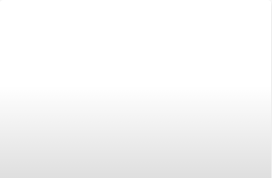Is the honey notable for its quality?
Using the image as a reference, answer the question in detail.

The caption states that the honey is 'notable for its quality', implying that it has a high standard or reputation, which is likely due to the unique characteristics influenced by the local flora and specific bee species involved in its creation.